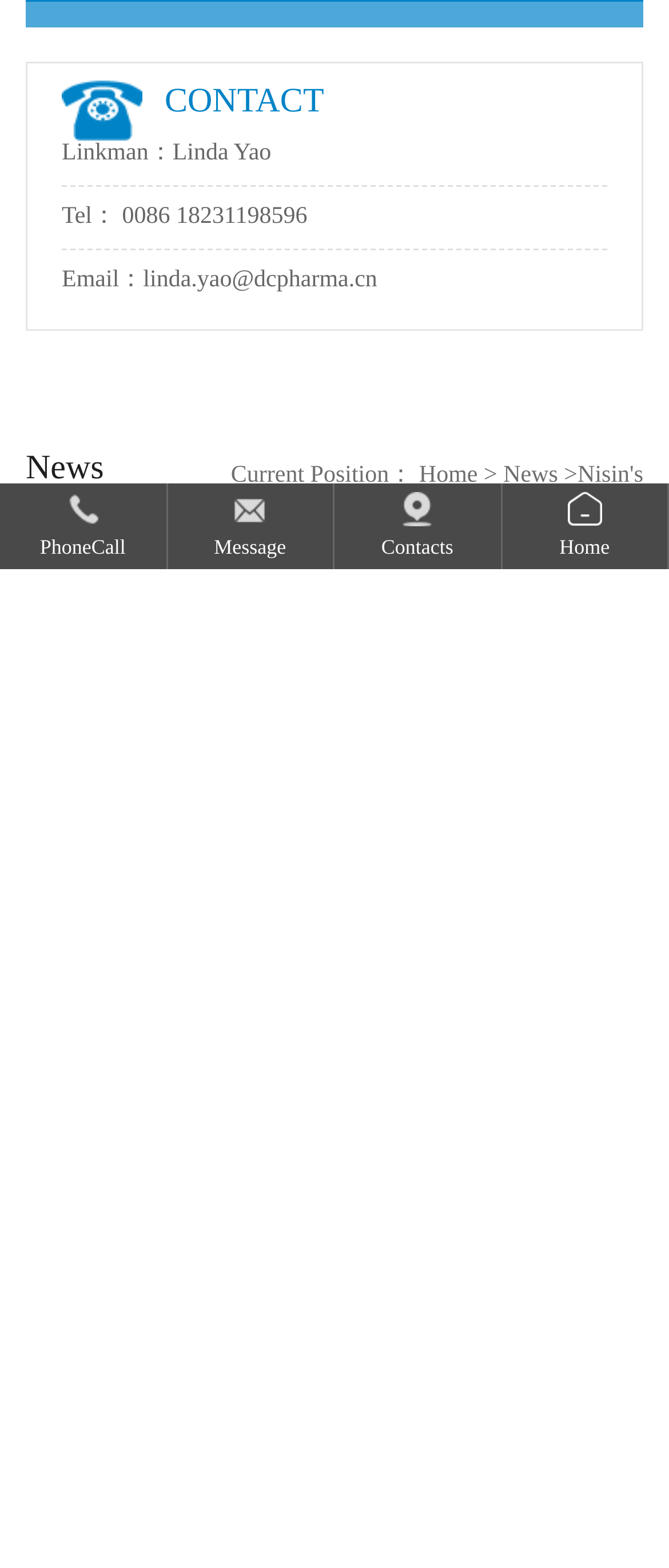Given the description "Contact Us", provide the bounding box coordinates of the corresponding UI element.

[0.0, 0.026, 0.179, 0.136]